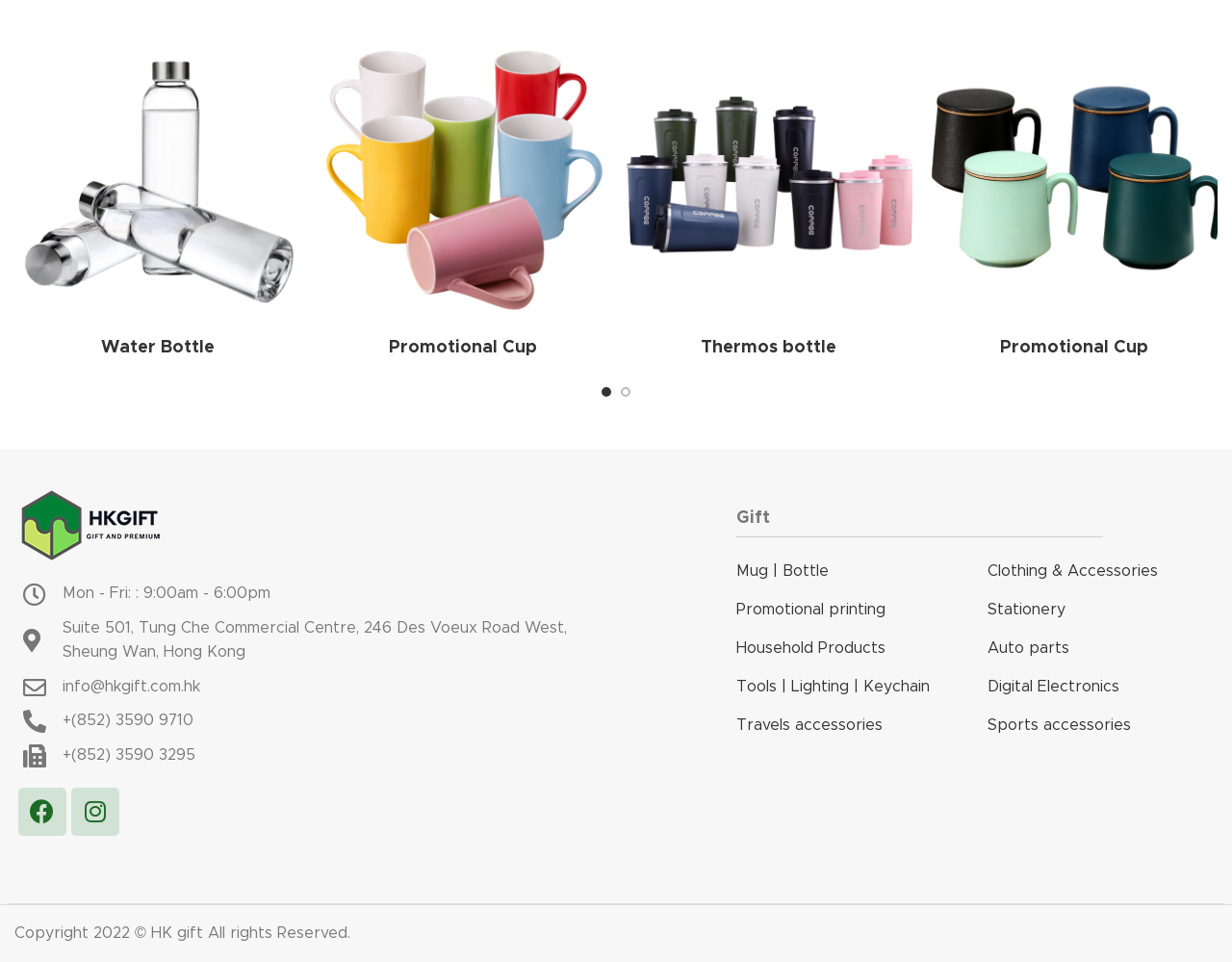Please determine the bounding box coordinates for the element with the description: "Close".

[0.435, 0.349, 0.486, 0.379]